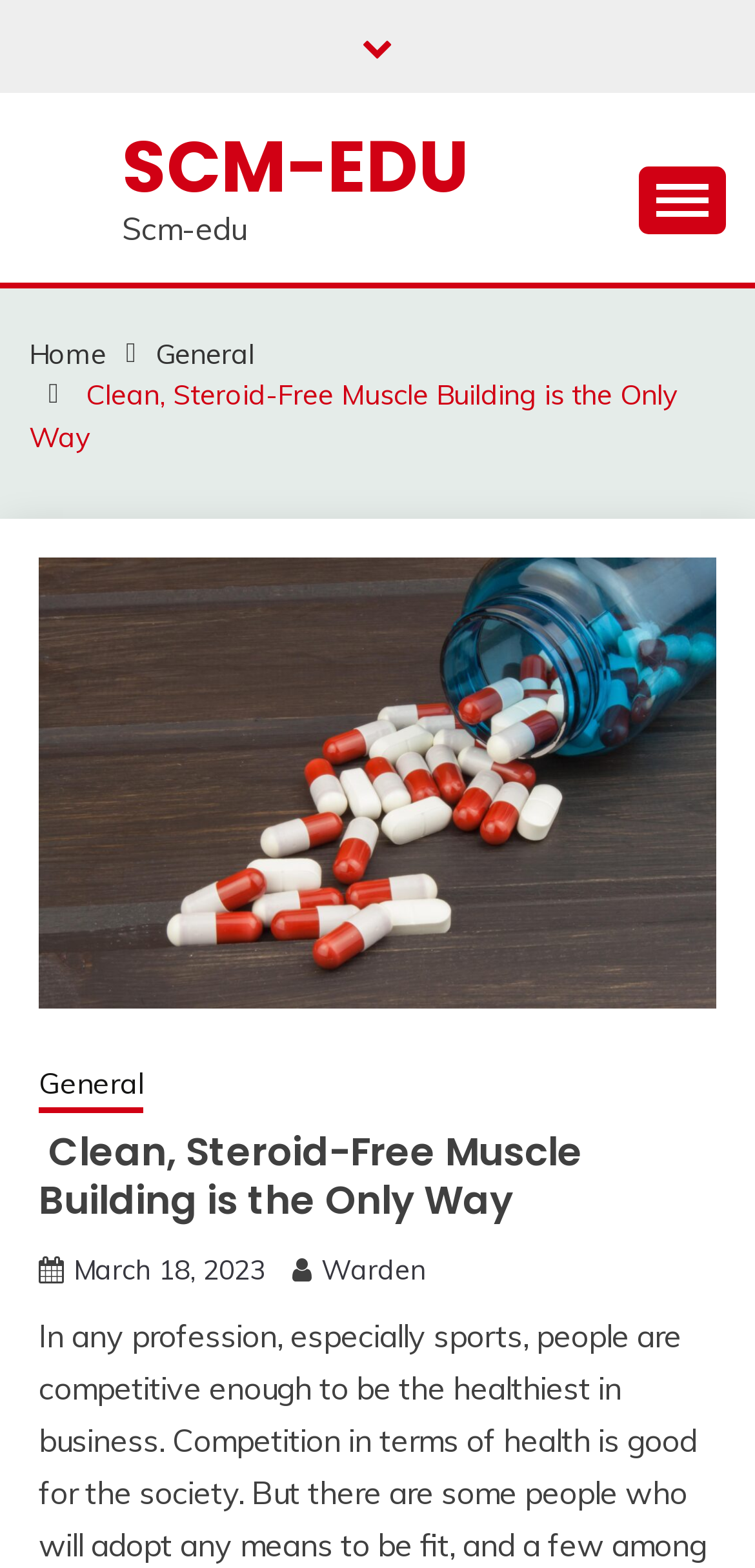Using the element description provided, determine the bounding box coordinates in the format (top-left x, top-left y, bottom-right x, bottom-right y). Ensure that all values are floating point numbers between 0 and 1. Element description: parent_node: Skip to content

[0.805, 0.732, 0.923, 0.783]